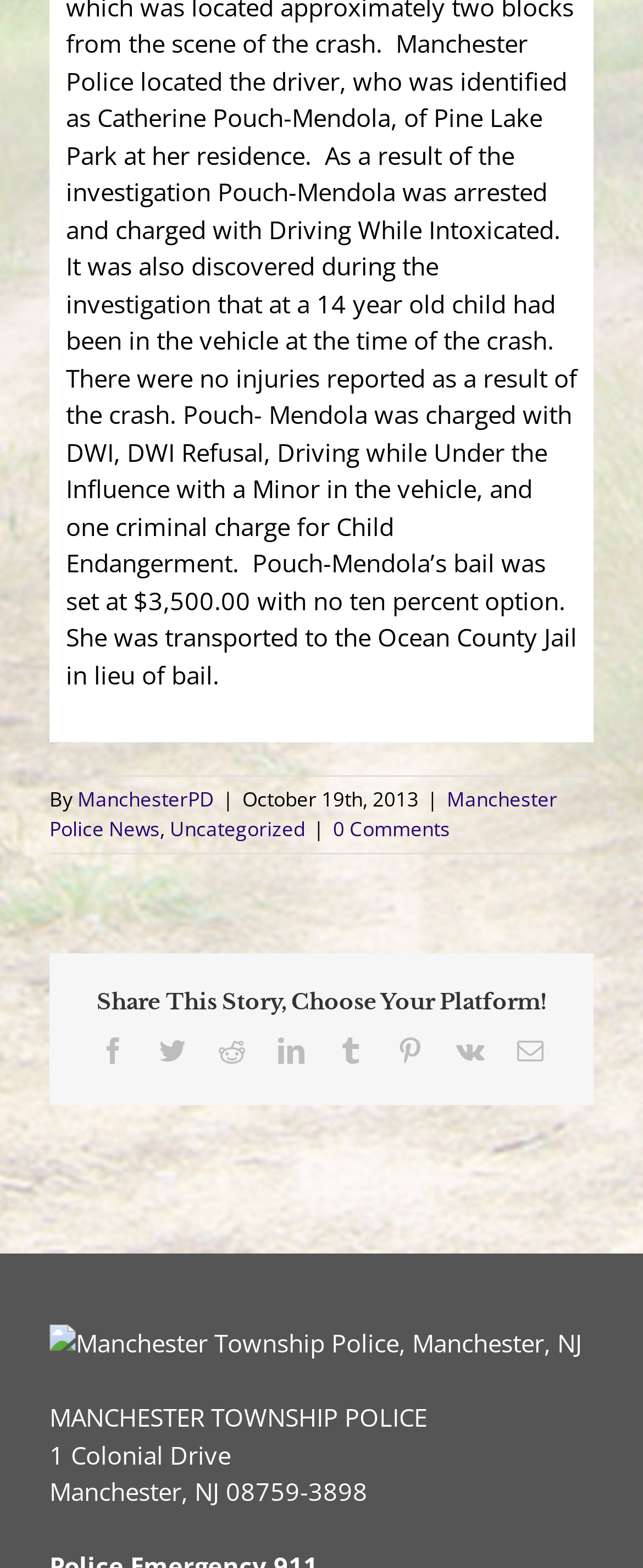Determine the bounding box coordinates of the clickable element to achieve the following action: 'View Manchester Police News'. Provide the coordinates as four float values between 0 and 1, formatted as [left, top, right, bottom].

[0.077, 0.501, 0.867, 0.538]